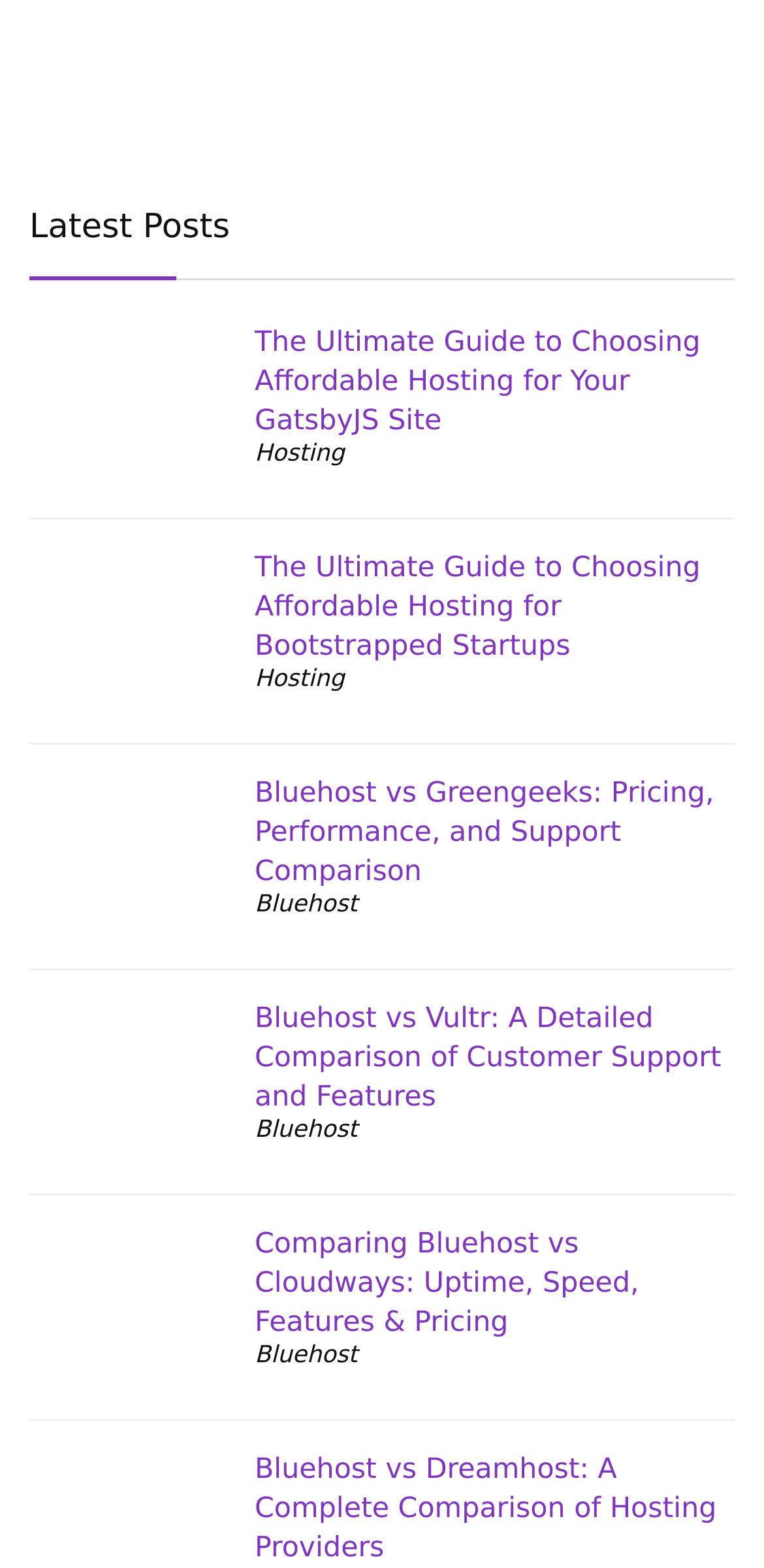Please determine the bounding box coordinates of the element to click in order to execute the following instruction: "Learn more about connecting VOMO Giving Forms to a Virtuous CRM Project". The coordinates should be four float numbers between 0 and 1, specified as [left, top, right, bottom].

None